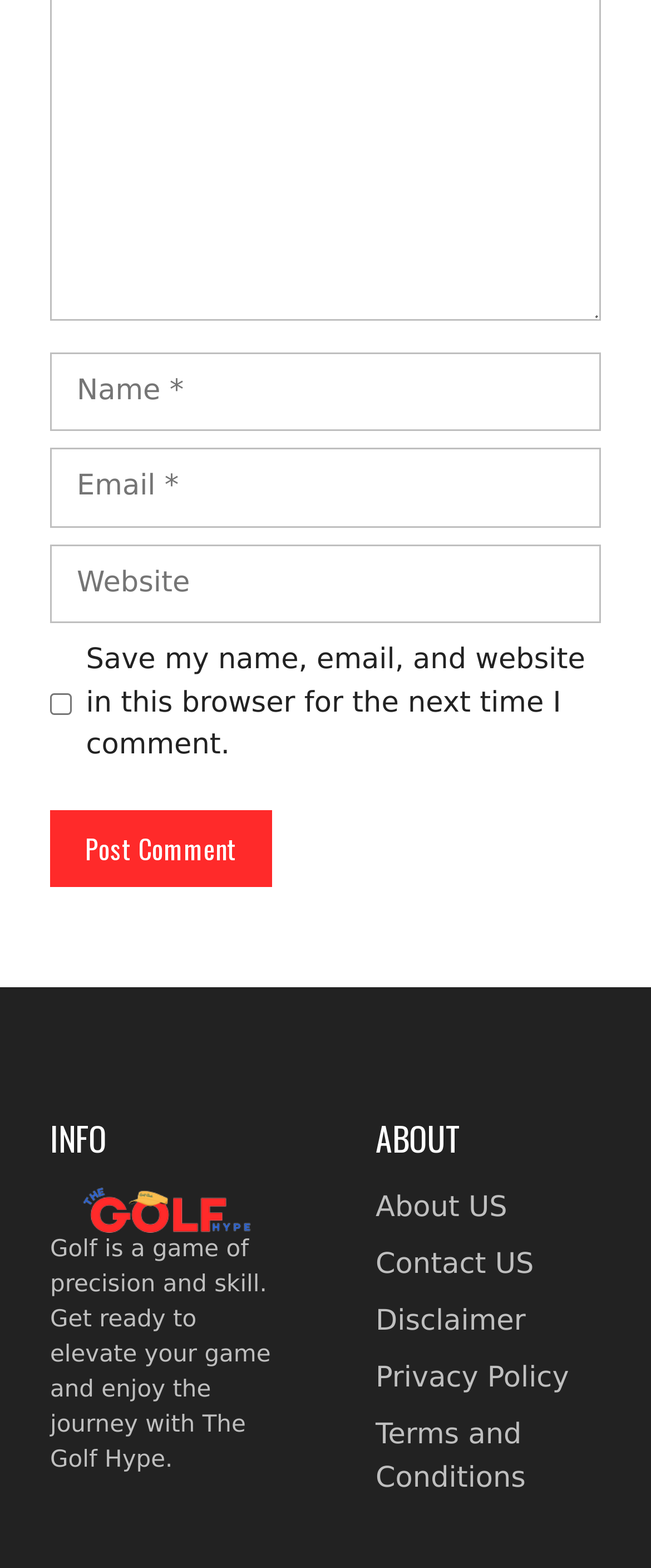What is the purpose of the checkbox?
Can you provide an in-depth and detailed response to the question?

The checkbox is labeled as 'Save my name, email, and website in this browser for the next time I comment.' This suggests that its purpose is to save the user's comment information for future use.